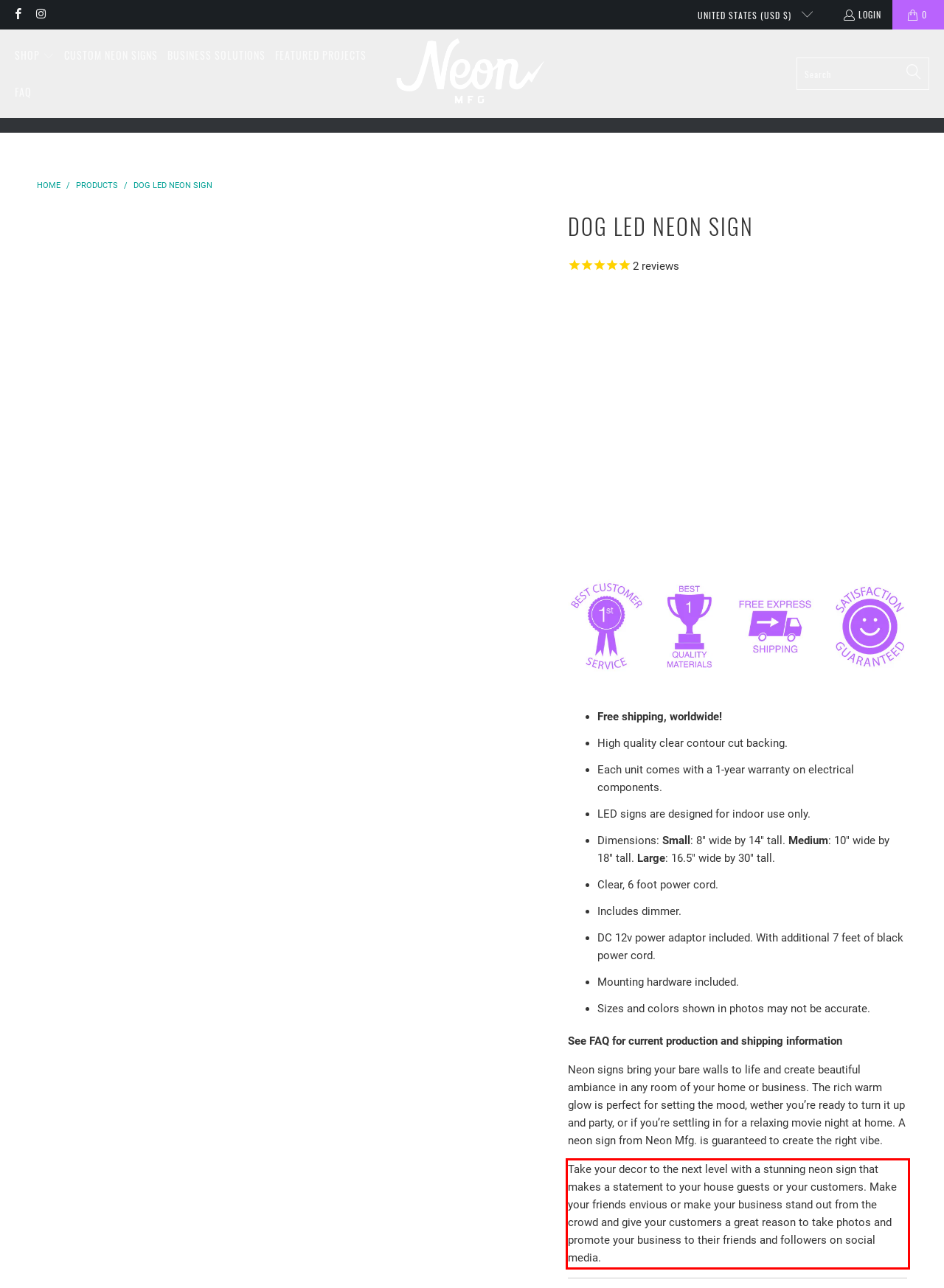Please identify and extract the text from the UI element that is surrounded by a red bounding box in the provided webpage screenshot.

Take your decor to the next level with a stunning neon sign that makes a statement to your house guests or your customers. Make your friends envious or make your business stand out from the crowd and give your customers a great reason to take photos and promote your business to their friends and followers on social media.